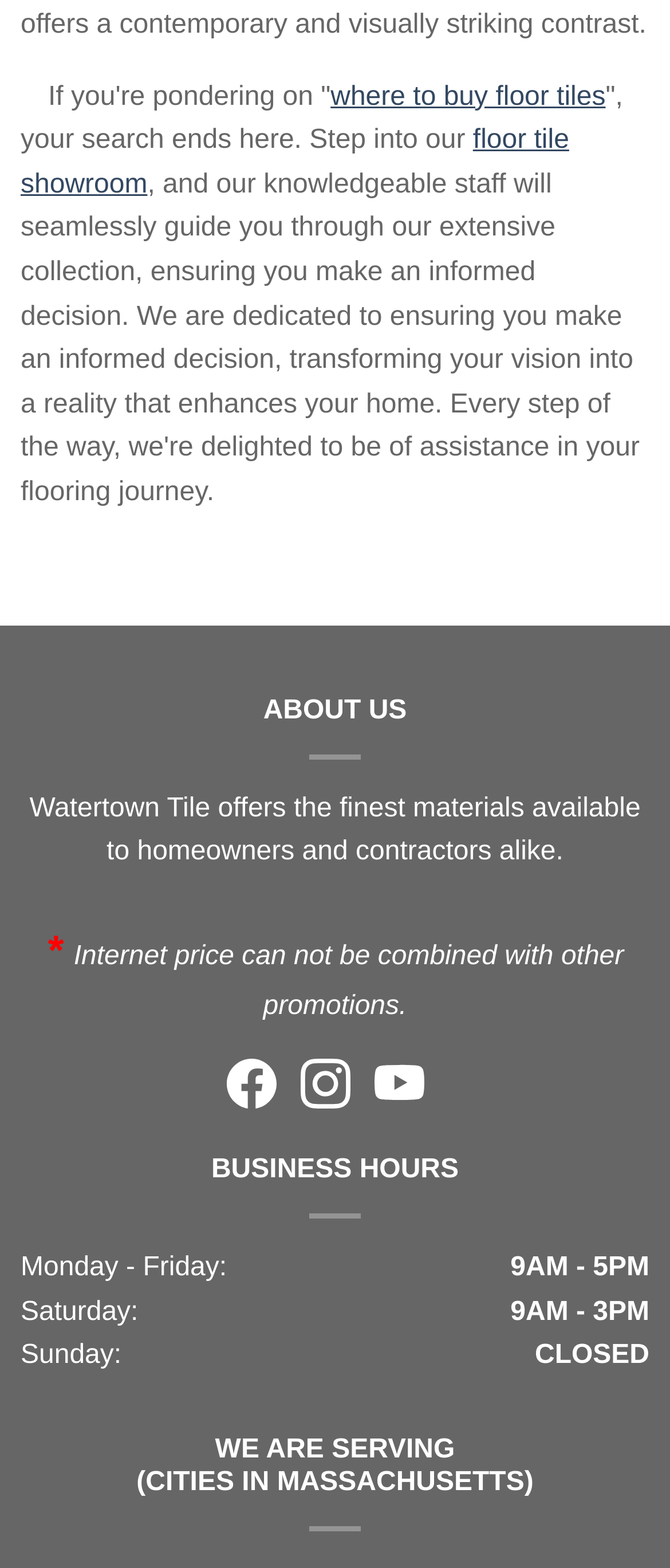What are the business hours on Saturday?
Refer to the screenshot and deliver a thorough answer to the question presented.

The business hours are listed in the 'BUSINESS HOURS' section, where Saturday's hours are specified as '9AM - 3PM'.